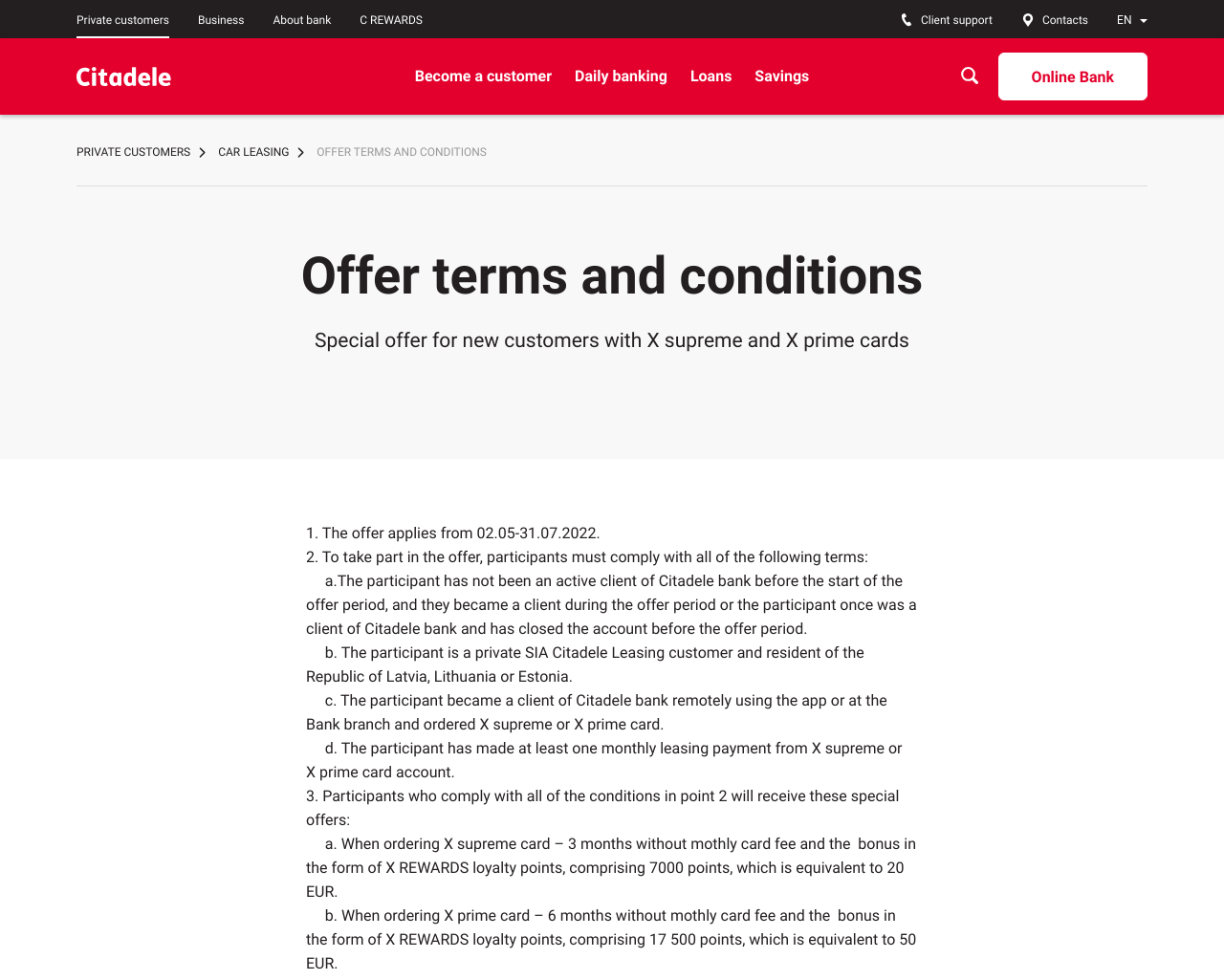Determine the bounding box coordinates of the clickable element necessary to fulfill the instruction: "Switch to English". Provide the coordinates as four float numbers within the 0 to 1 range, i.e., [left, top, right, bottom].

[0.912, 0.014, 0.938, 0.028]